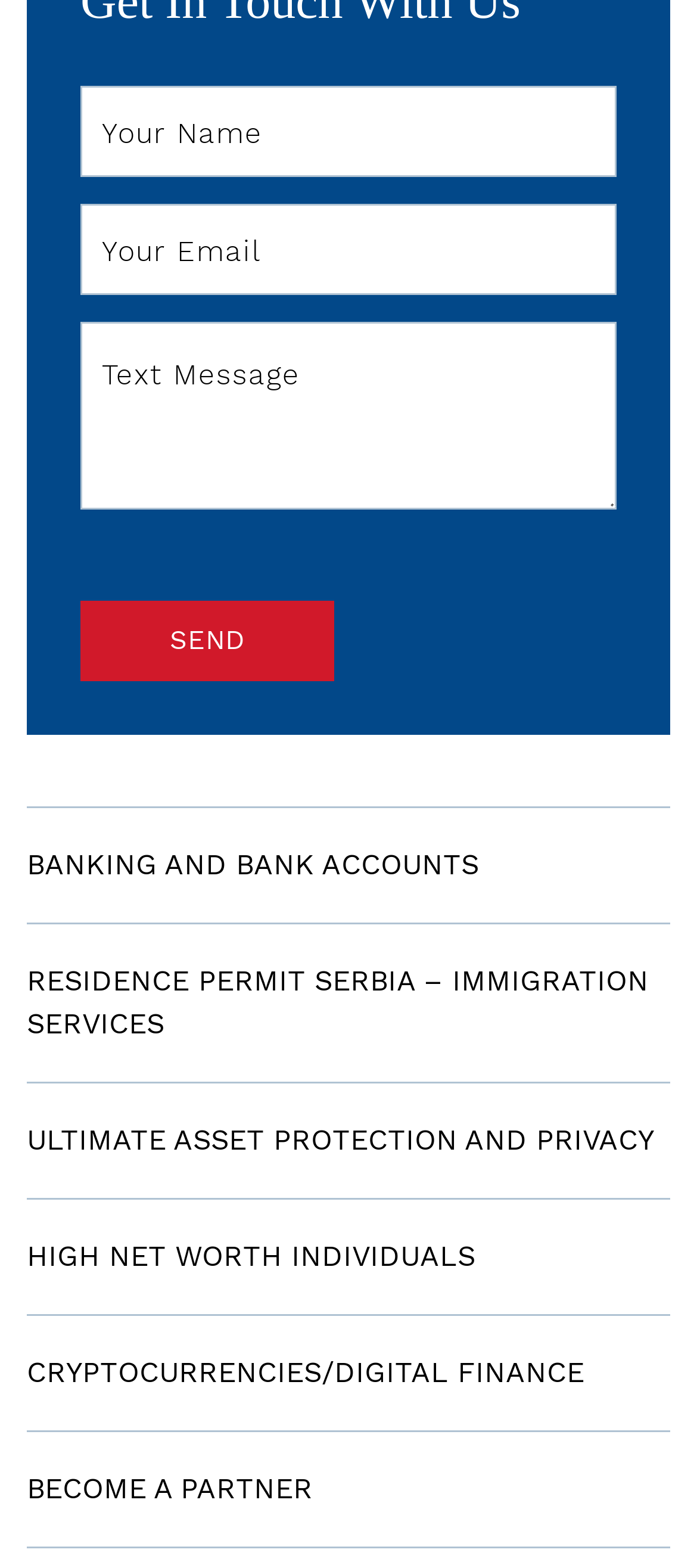Identify the bounding box coordinates of the clickable region to carry out the given instruction: "Visit the Banking and Bank Accounts page".

[0.038, 0.514, 0.962, 0.588]